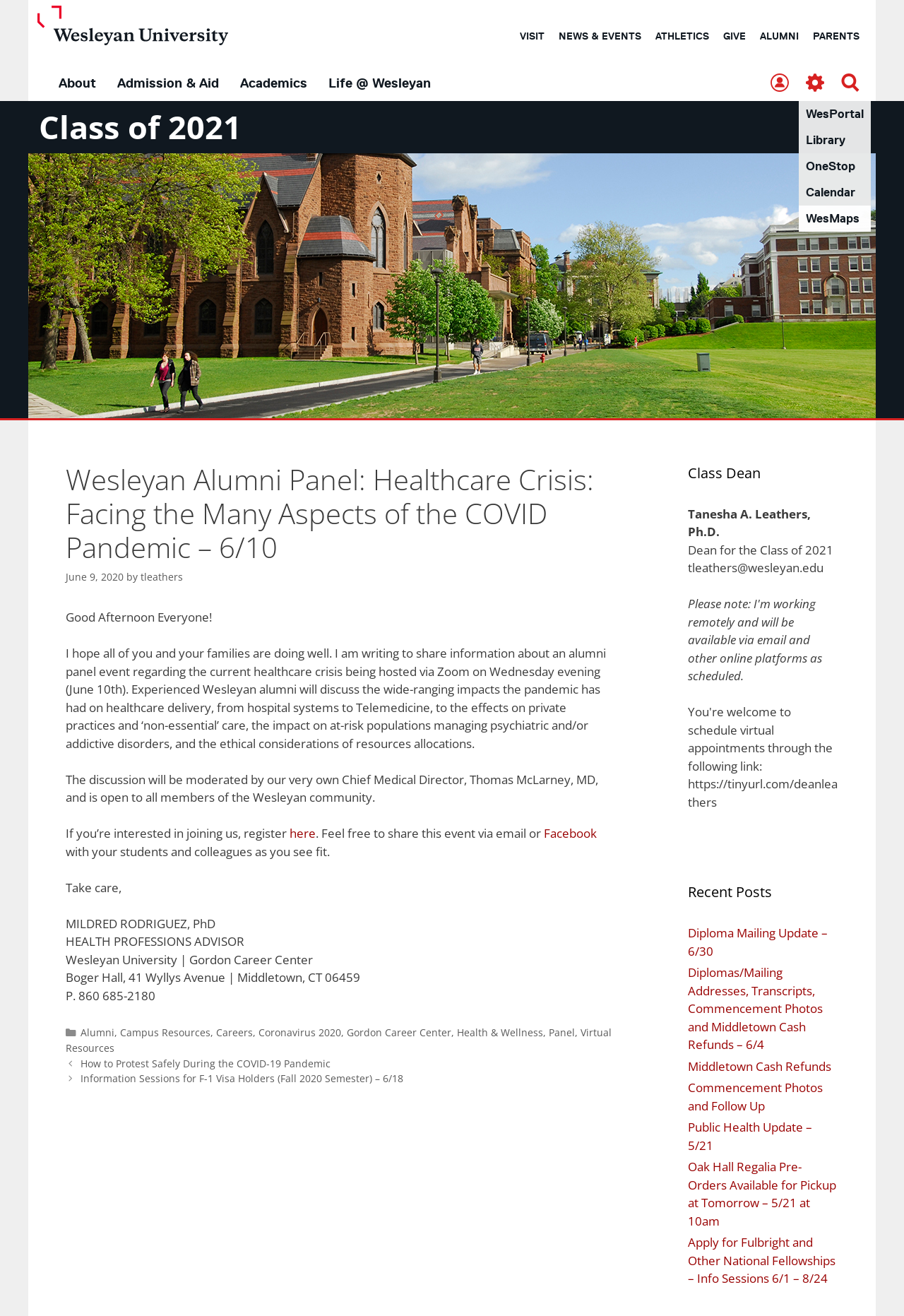Can you specify the bounding box coordinates for the region that should be clicked to fulfill this instruction: "download cormen introduction to algorithms free pdf".

None